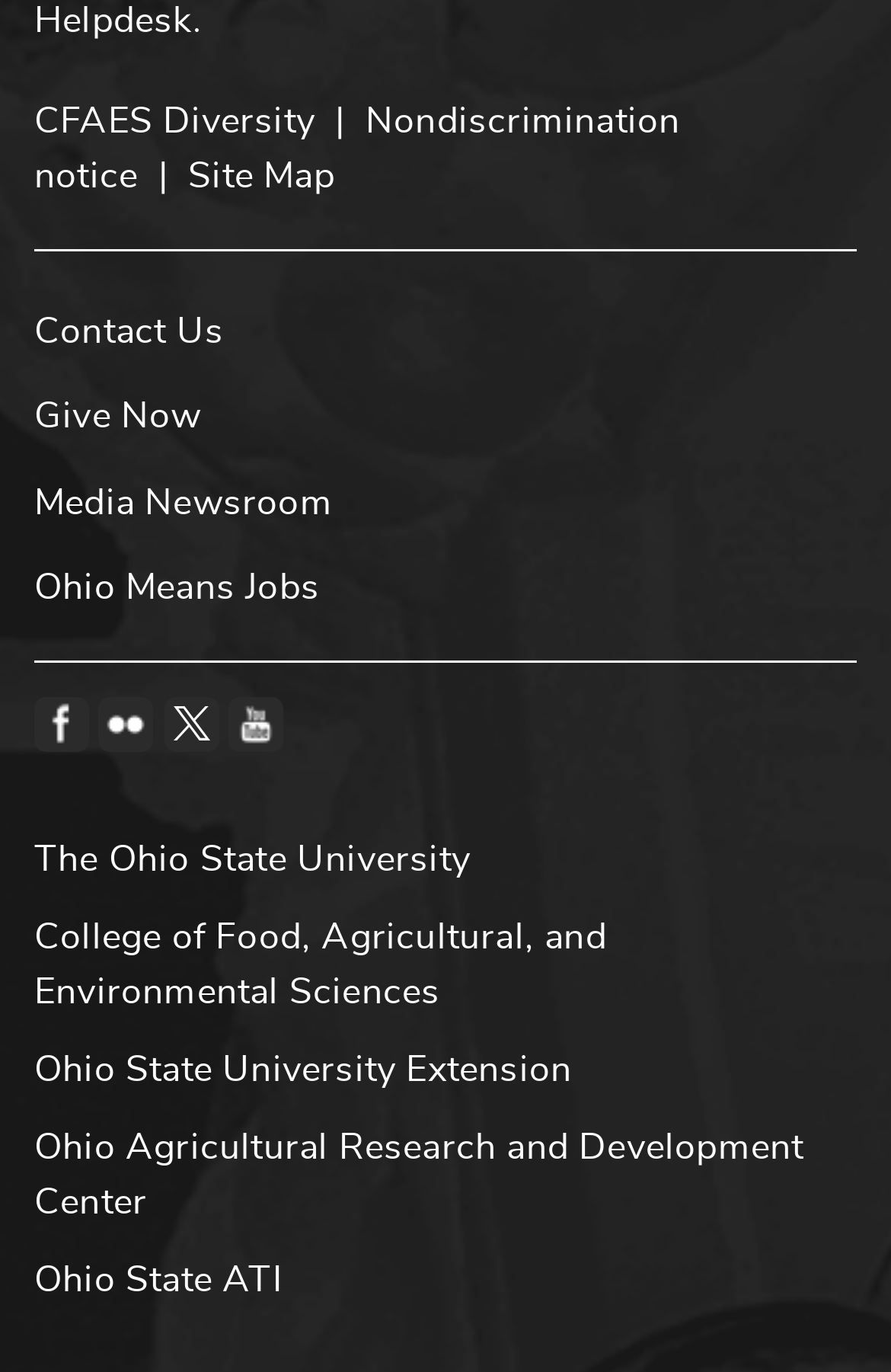Provide a brief response to the question below using a single word or phrase: 
What is the last link on the webpage?

Ohio State ATI